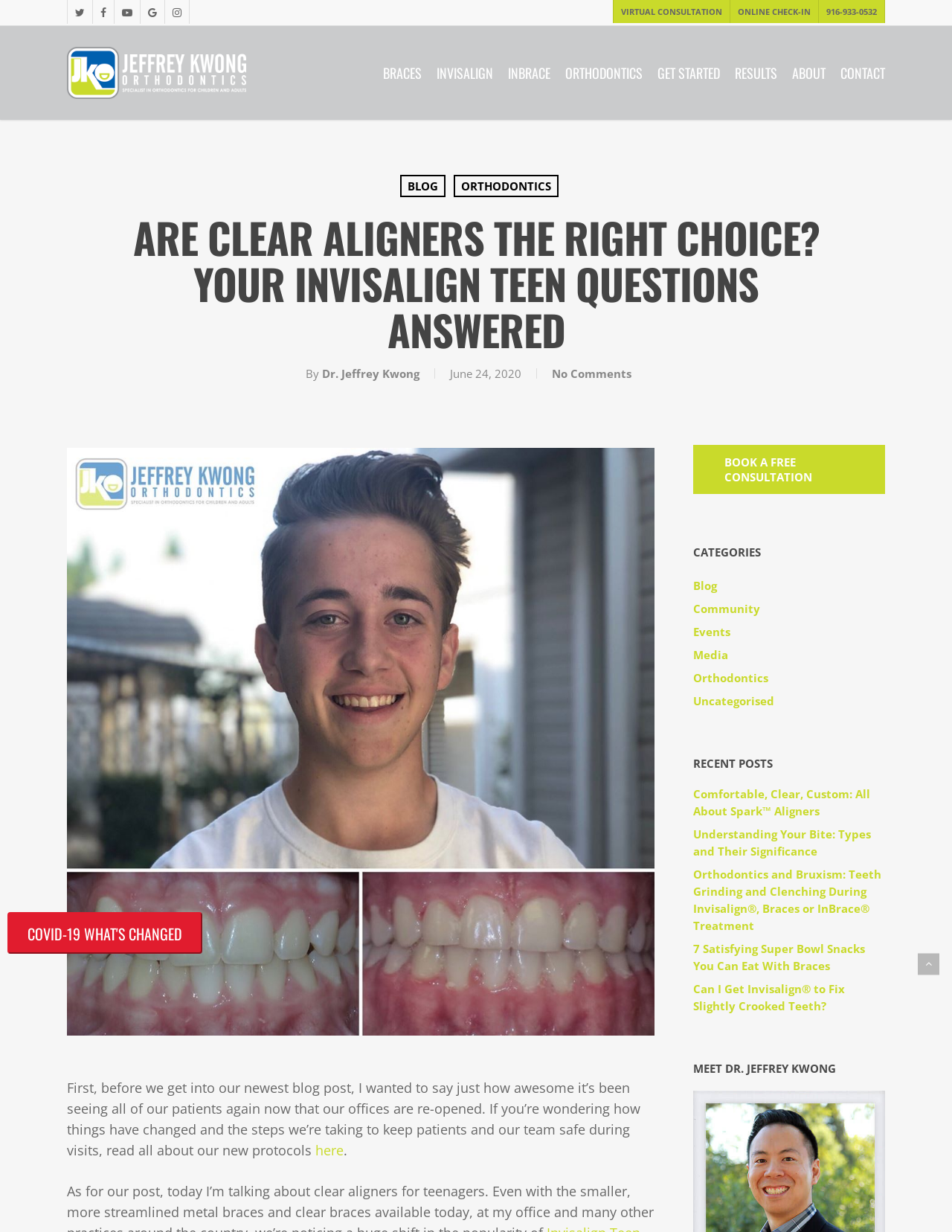Find the bounding box coordinates for the element that must be clicked to complete the instruction: "Learn more about COVID-19 protocols". The coordinates should be four float numbers between 0 and 1, indicated as [left, top, right, bottom].

[0.008, 0.74, 0.212, 0.774]